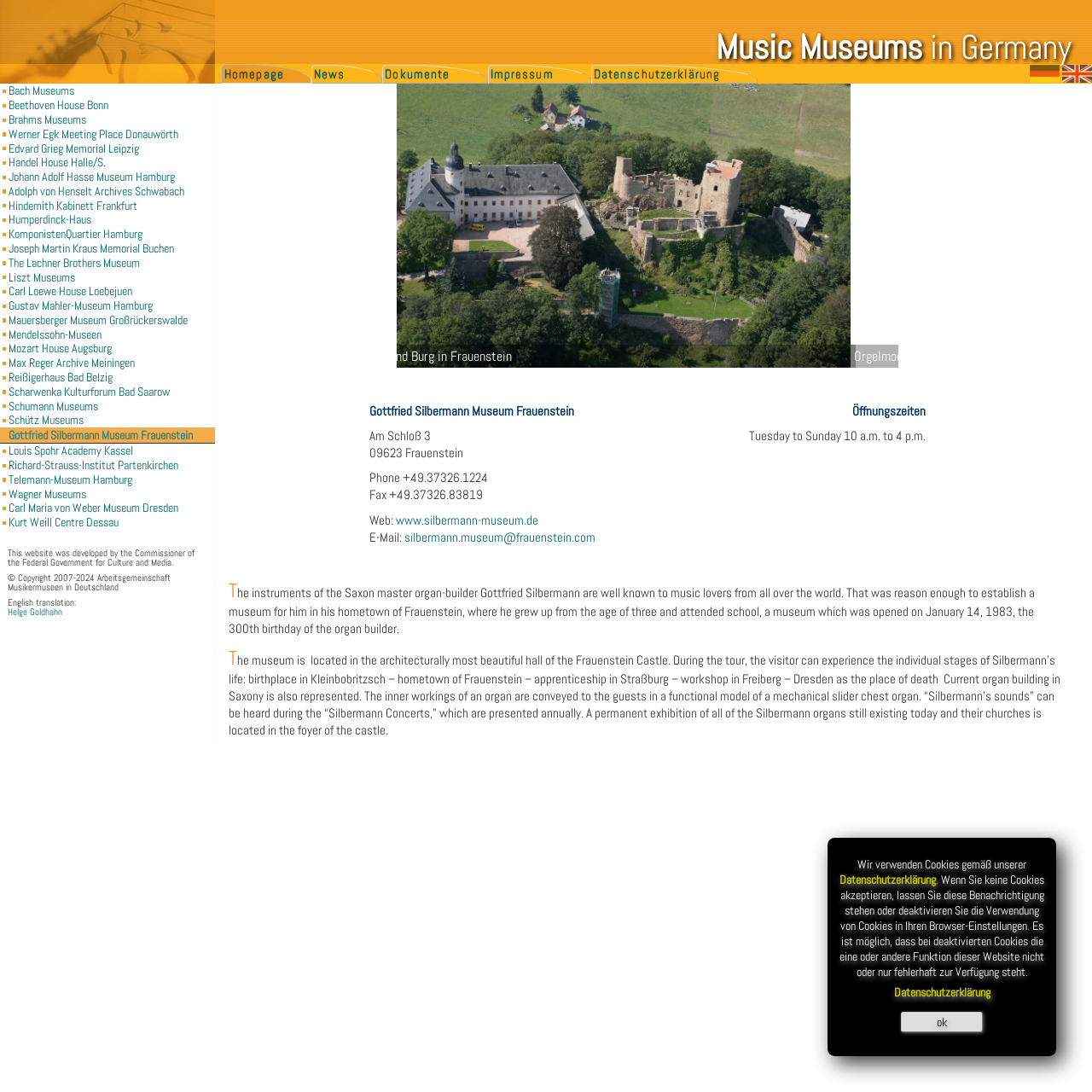What is the name of the composer whose museum is mentioned in the webpage?
From the image, respond with a single word or phrase.

Bach